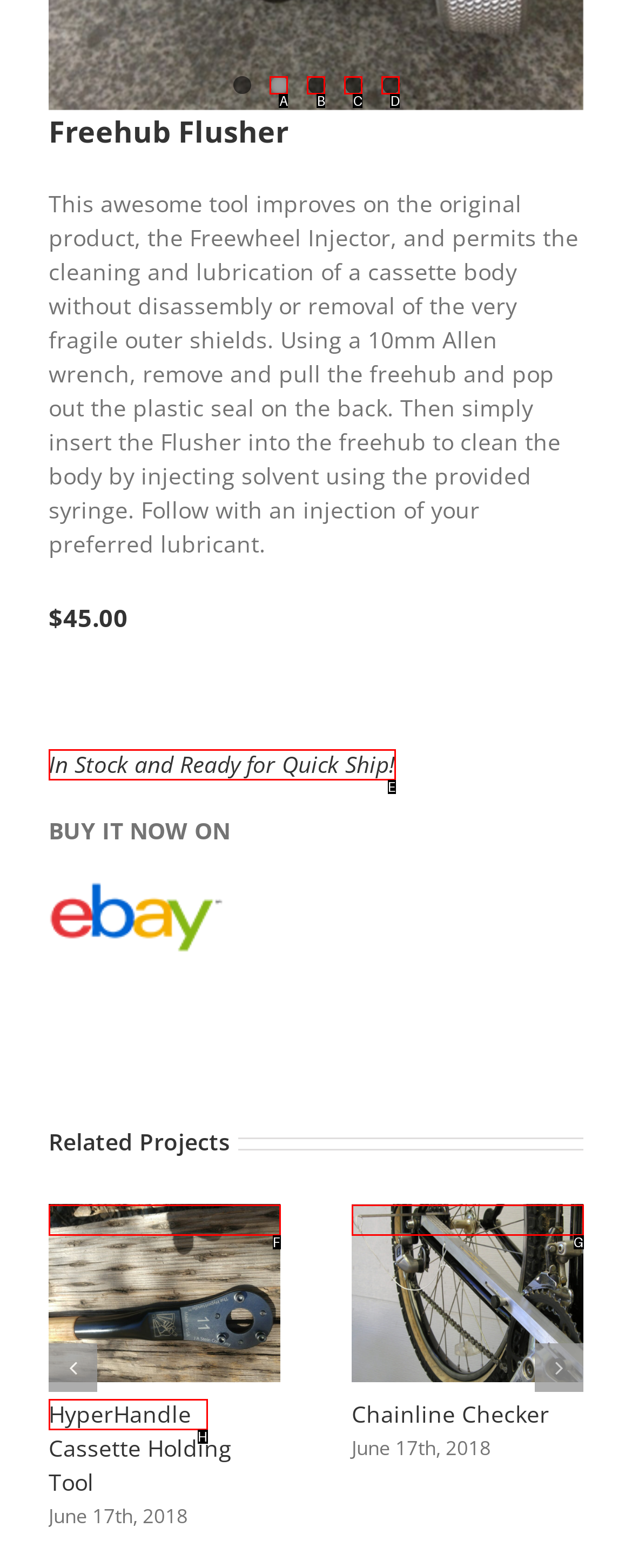Which option aligns with the description: 2? Respond by selecting the correct letter.

A